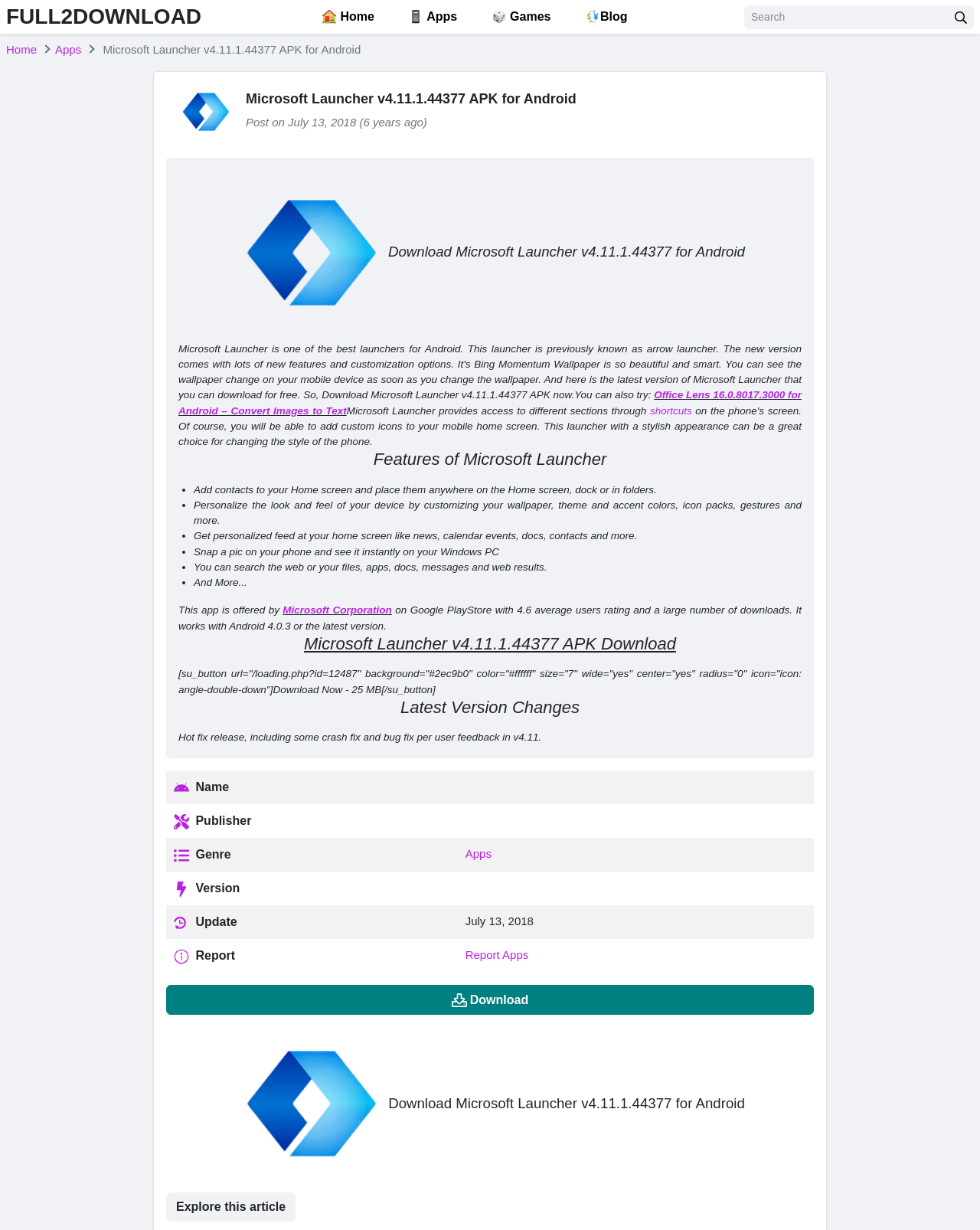What is the name of the APK file?
Based on the image, please offer an in-depth response to the question.

I found the answer by looking at the heading 'Microsoft Launcher v4.11.1.44377 APK for Android' which is located at the top of the webpage, and it clearly states the name of the APK file.